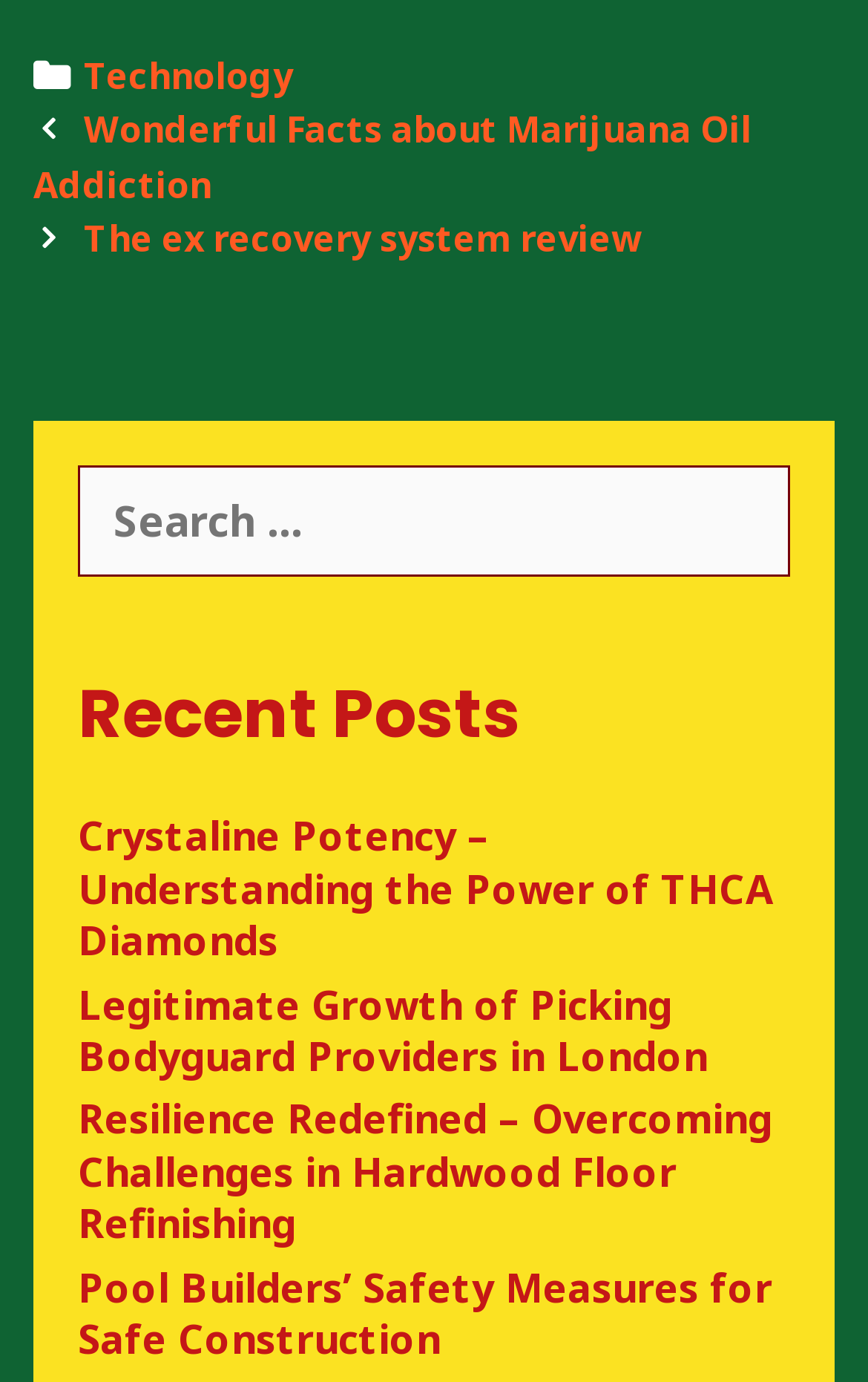Bounding box coordinates are given in the format (top-left x, top-left y, bottom-right x, bottom-right y). All values should be floating point numbers between 0 and 1. Provide the bounding box coordinate for the UI element described as: Documents

None